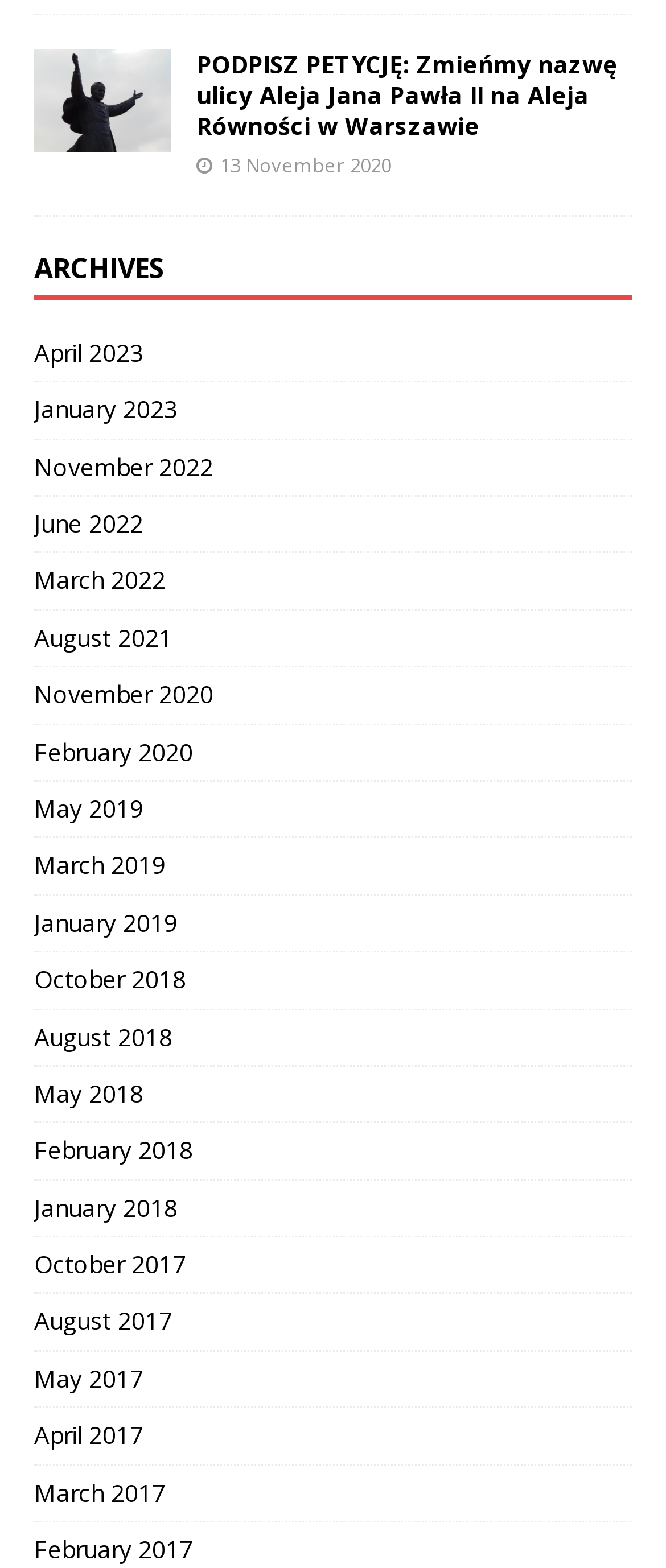Answer the following in one word or a short phrase: 
How many archive links are available?

20